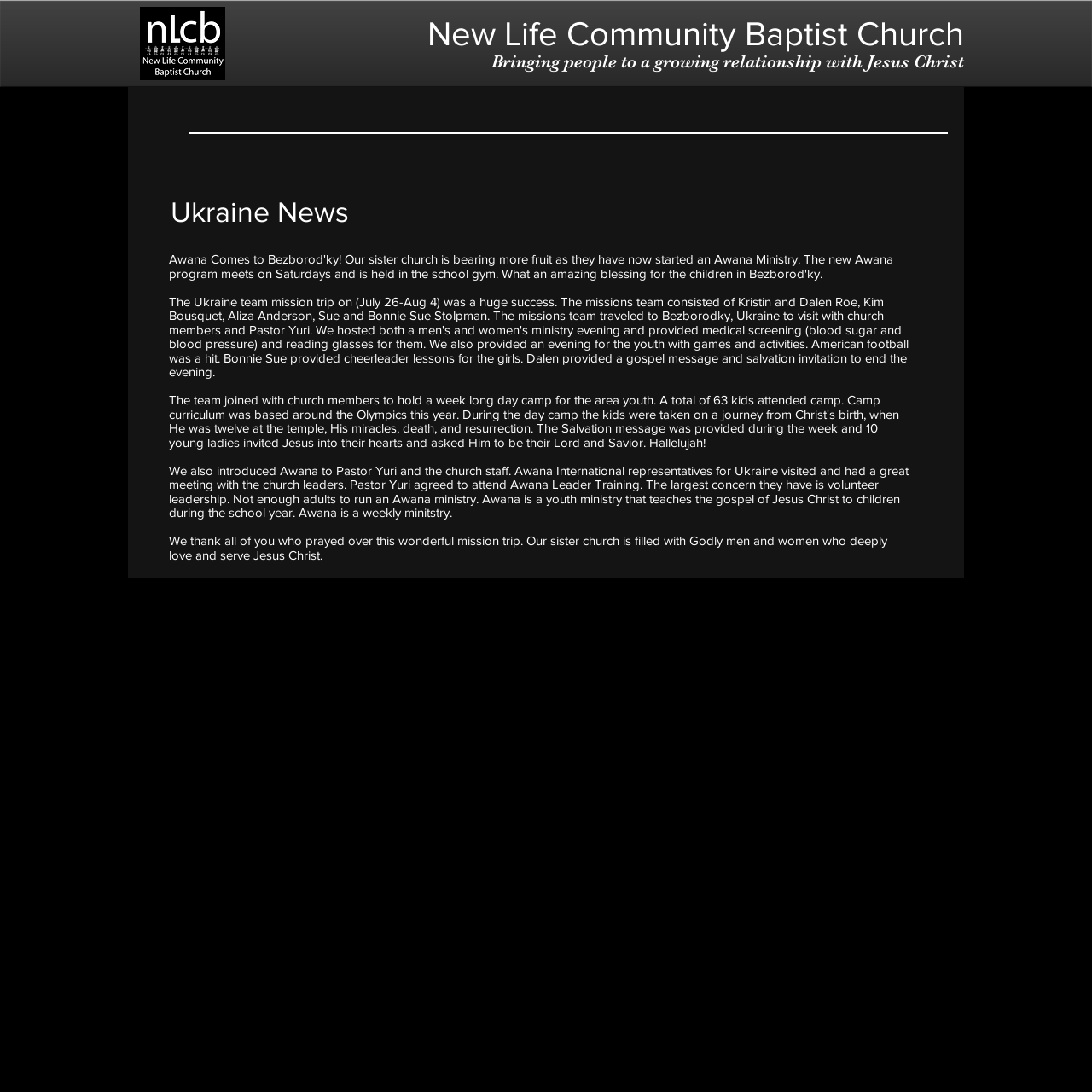What is the relationship between the author and the church?
Answer the question with a detailed explanation, including all necessary information.

I found the answer by reading the StaticText element with the text 'We thank all of you who prayed over this wonderful mission trip. Our sister church is filled with Godly men and women who deeply love and serve Jesus Christ.' at coordinates [0.155, 0.489, 0.812, 0.515]. This text mentions the relationship between the author and the church.